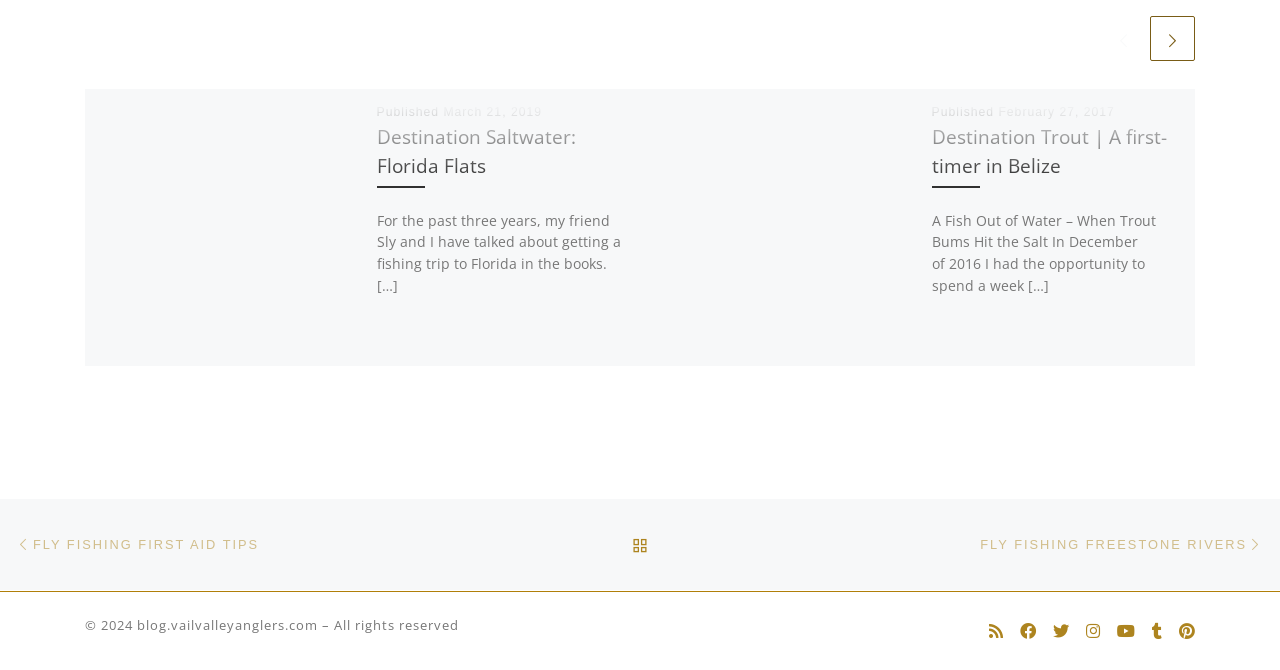Find the bounding box coordinates of the element to click in order to complete the given instruction: "Read the article 'Destination Trout | A first-timer in Belize'."

[0.728, 0.183, 0.911, 0.267]